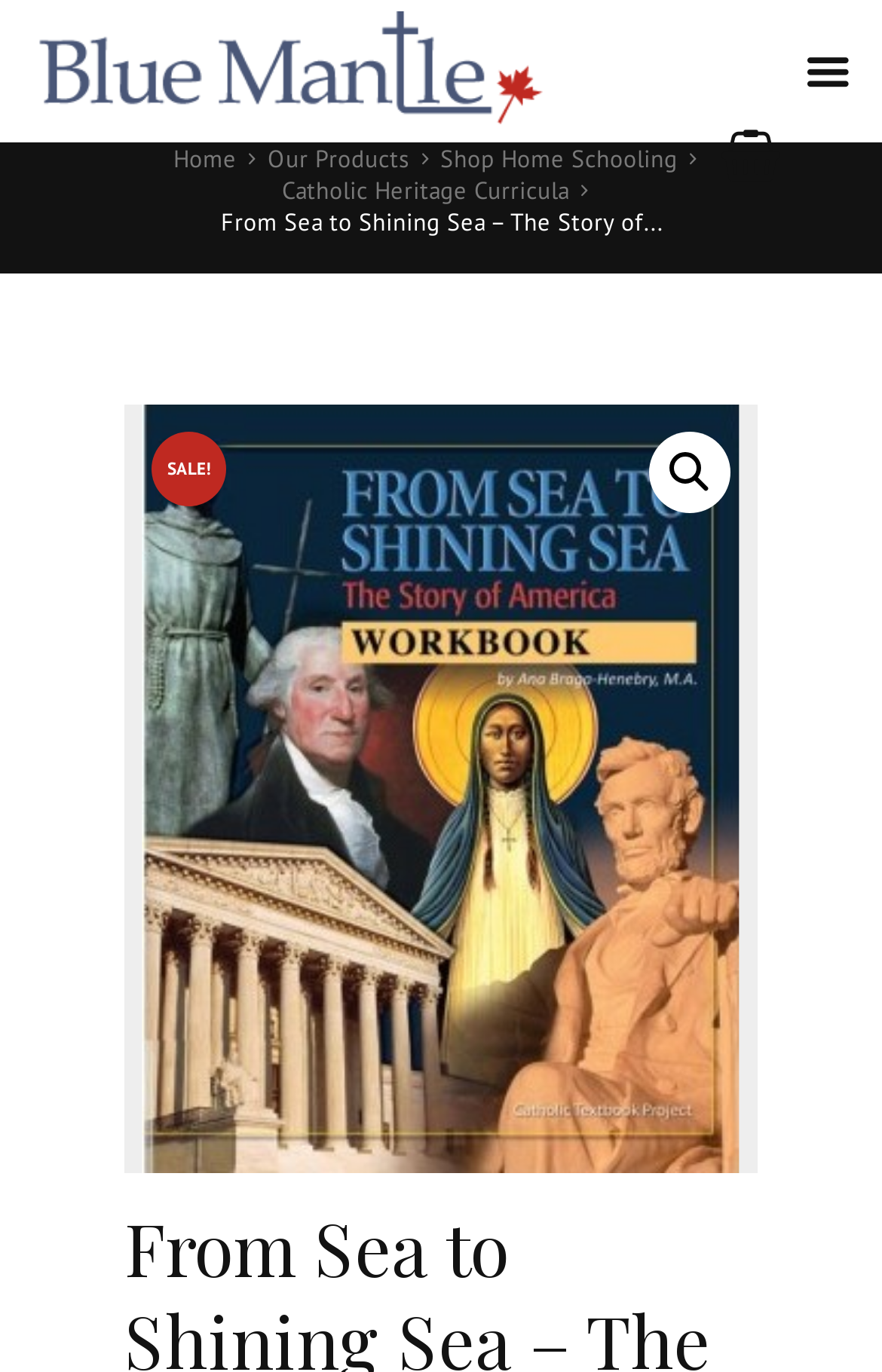How many navigation links are there?
Refer to the image and give a detailed answer to the query.

There are four navigation links: 'Home', 'Our Products', 'Shop Home Schooling', and 'Catholic Heritage Curricula'. These links are located at the top of the page and have distinct bounding box coordinates.